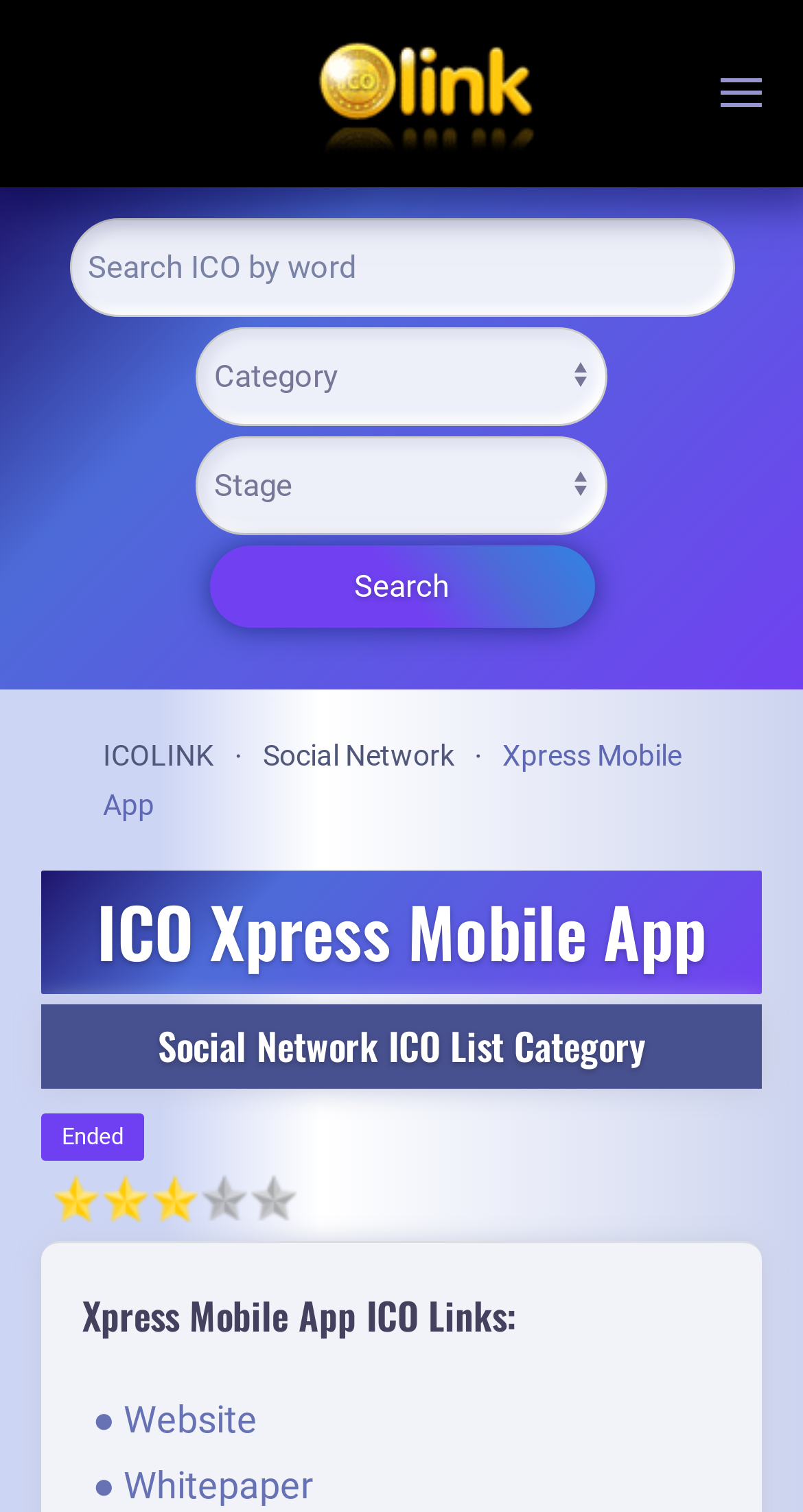Identify the bounding box coordinates of the element to click to follow this instruction: 'Search'. Ensure the coordinates are four float values between 0 and 1, provided as [left, top, right, bottom].

[0.26, 0.361, 0.74, 0.415]